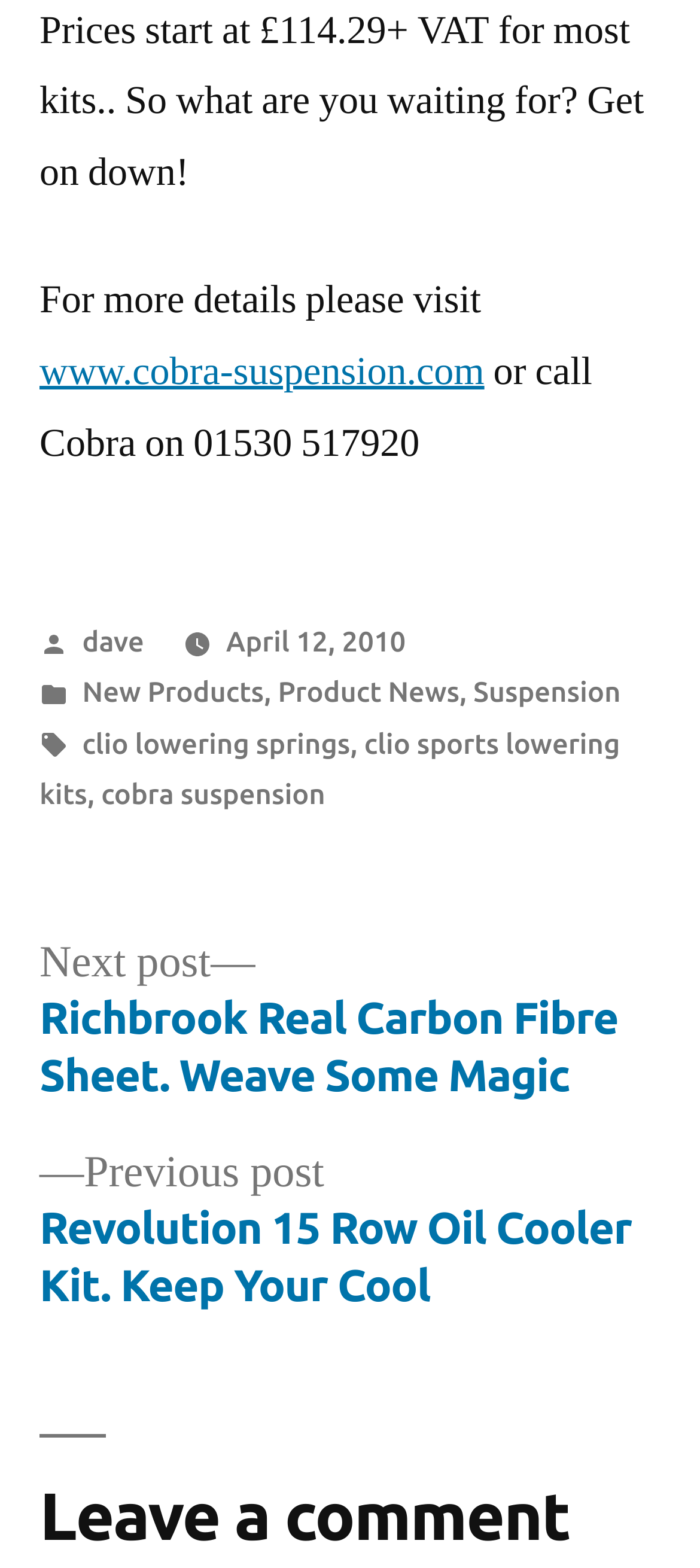Please specify the bounding box coordinates of the clickable region necessary for completing the following instruction: "Leave a comment". The coordinates must consist of four float numbers between 0 and 1, i.e., [left, top, right, bottom].

[0.056, 0.915, 0.944, 0.993]